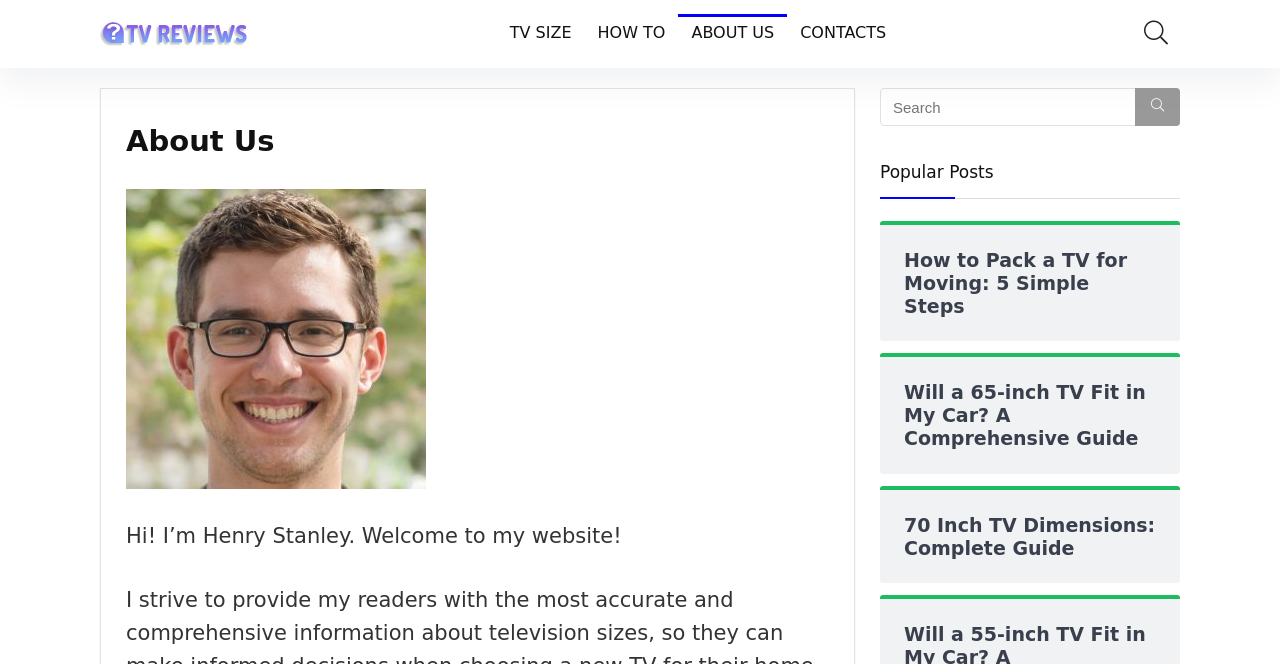Using the format (top-left x, top-left y, bottom-right x, bottom-right y), and given the element description, identify the bounding box coordinates within the screenshot: name="s" placeholder="Search"

[0.688, 0.133, 0.922, 0.19]